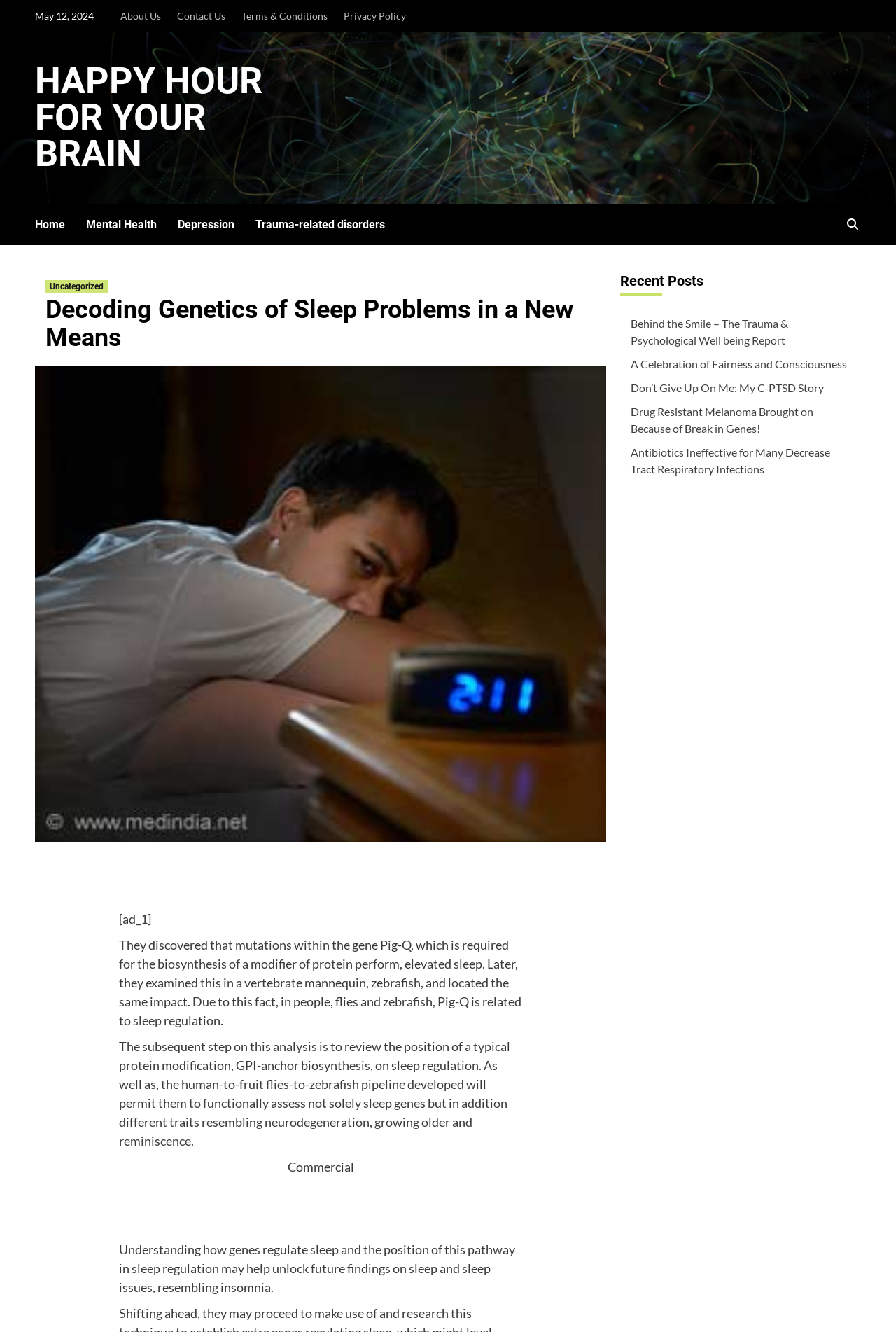Identify the bounding box coordinates of the clickable region required to complete the instruction: "Go to 'Home' page". The coordinates should be given as four float numbers within the range of 0 and 1, i.e., [left, top, right, bottom].

[0.039, 0.153, 0.096, 0.184]